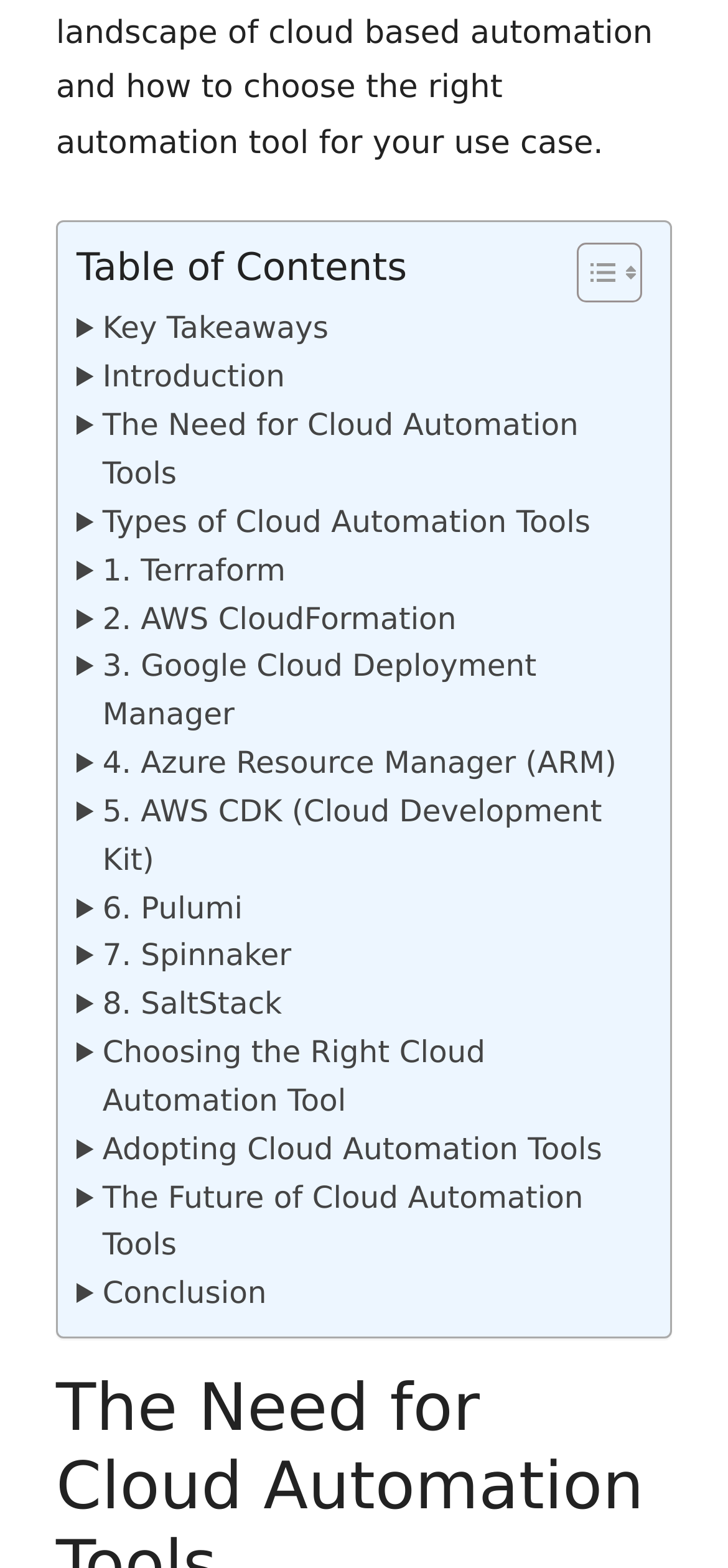Based on the element description admin, identify the bounding box of the UI element in the given webpage screenshot. The coordinates should be in the format (top-left x, top-left y, bottom-right x, bottom-right y) and must be between 0 and 1.

None